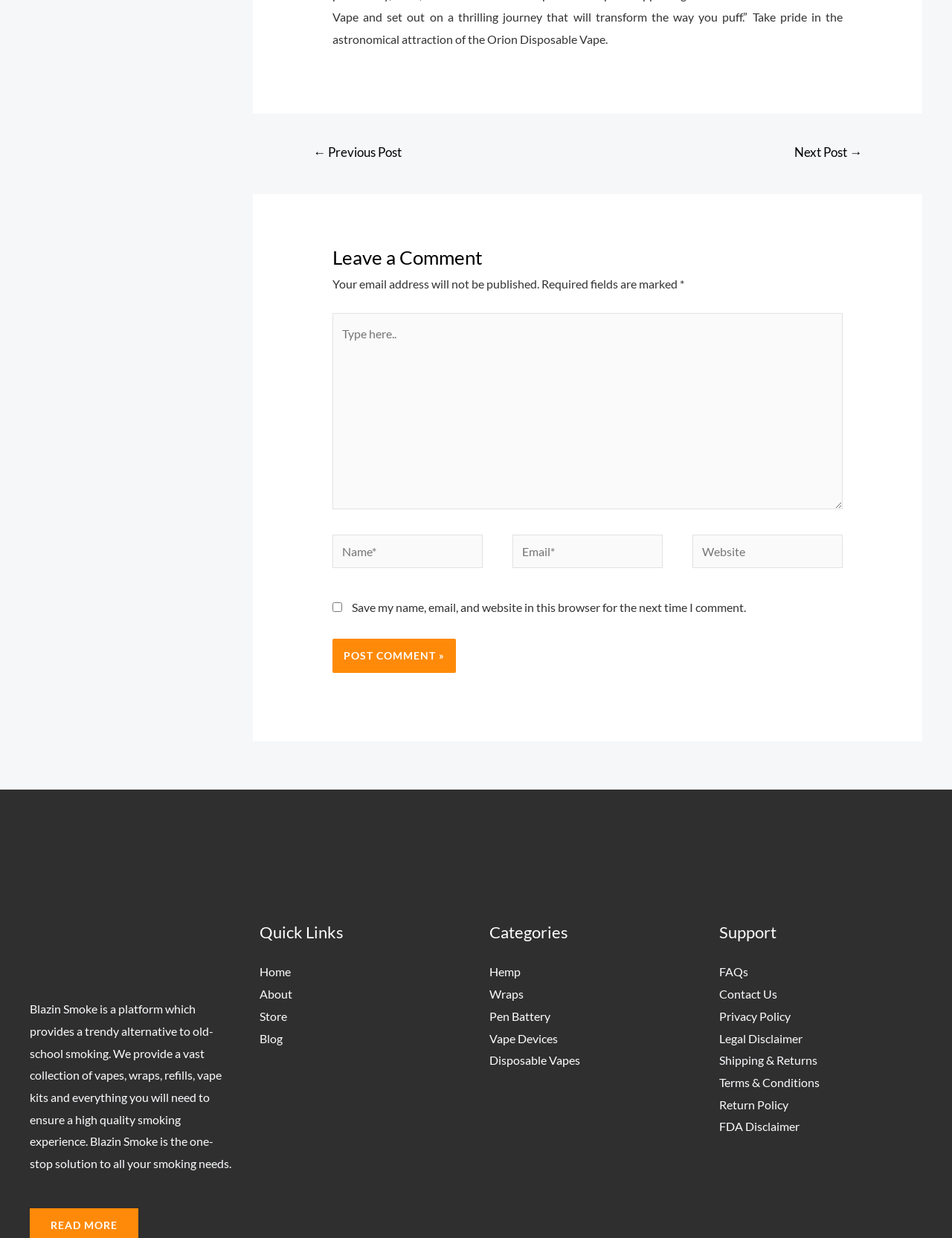What is the 'Quick Links' section in the footer?
Based on the image, respond with a single word or phrase.

Navigation to important pages